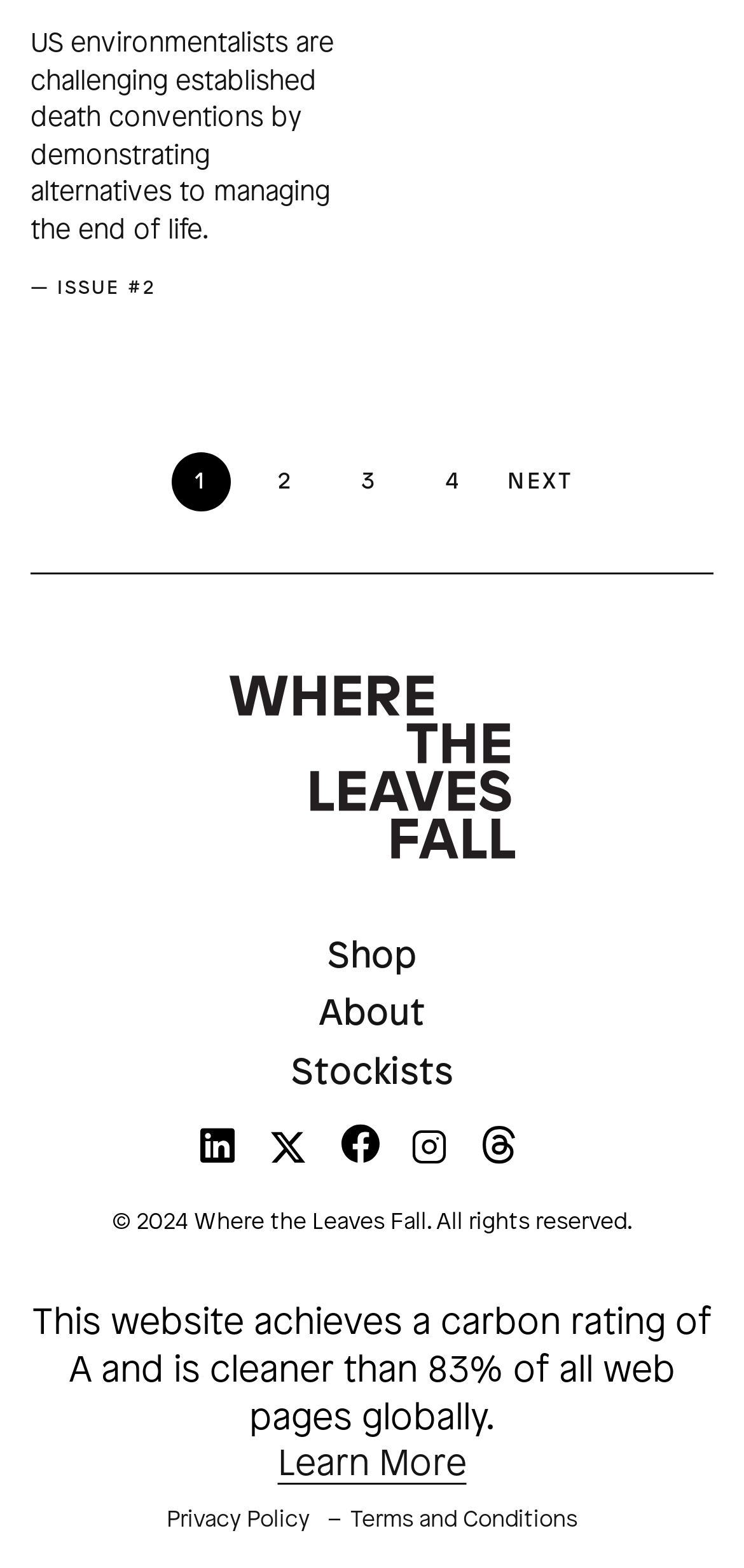Locate the coordinates of the bounding box for the clickable region that fulfills this instruction: "Open the 'Shop' menu item".

[0.44, 0.598, 0.56, 0.623]